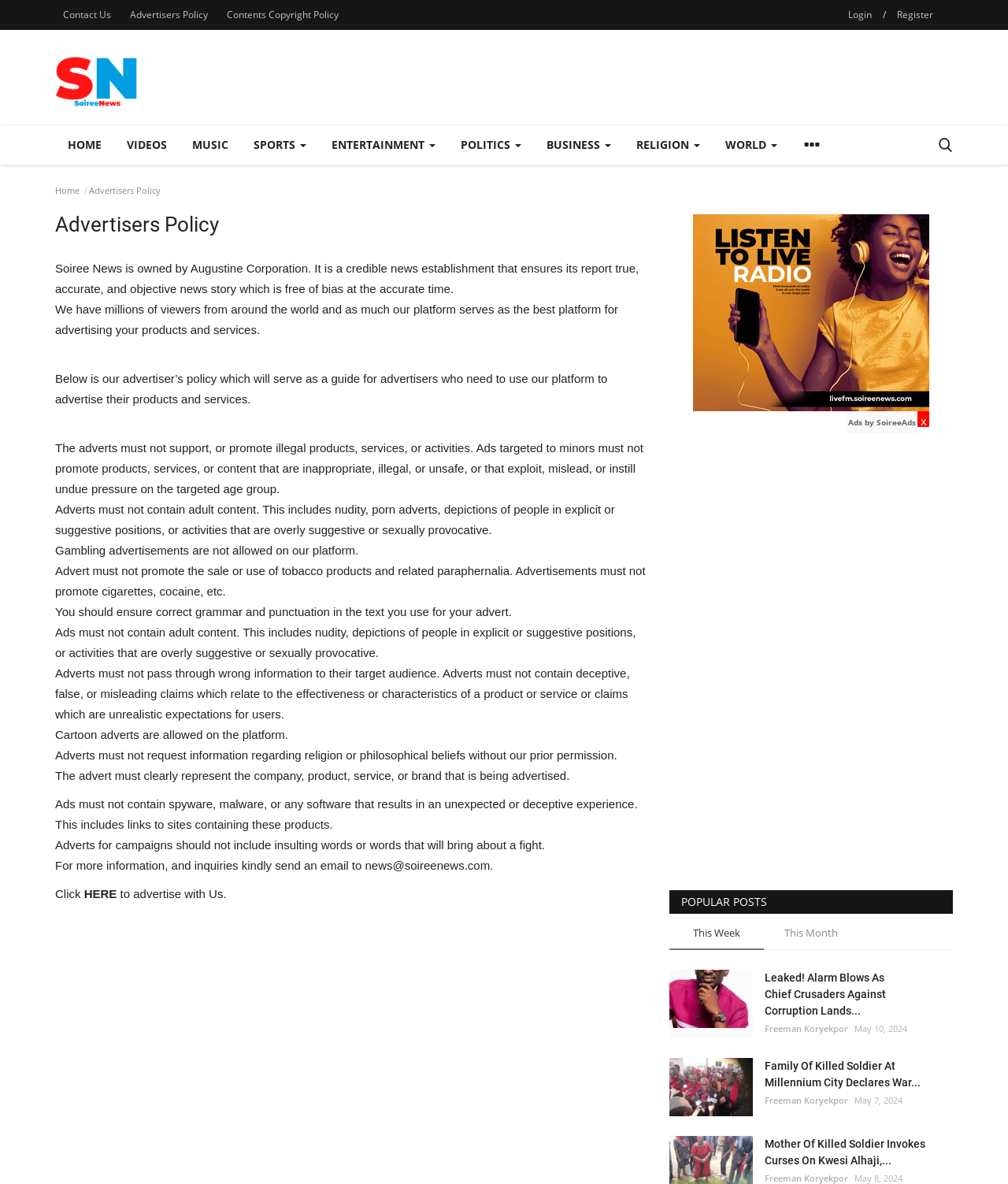Ascertain the bounding box coordinates for the UI element detailed here: "Religion". The coordinates should be provided as [left, top, right, bottom] with each value being a float between 0 and 1.

[0.619, 0.106, 0.707, 0.139]